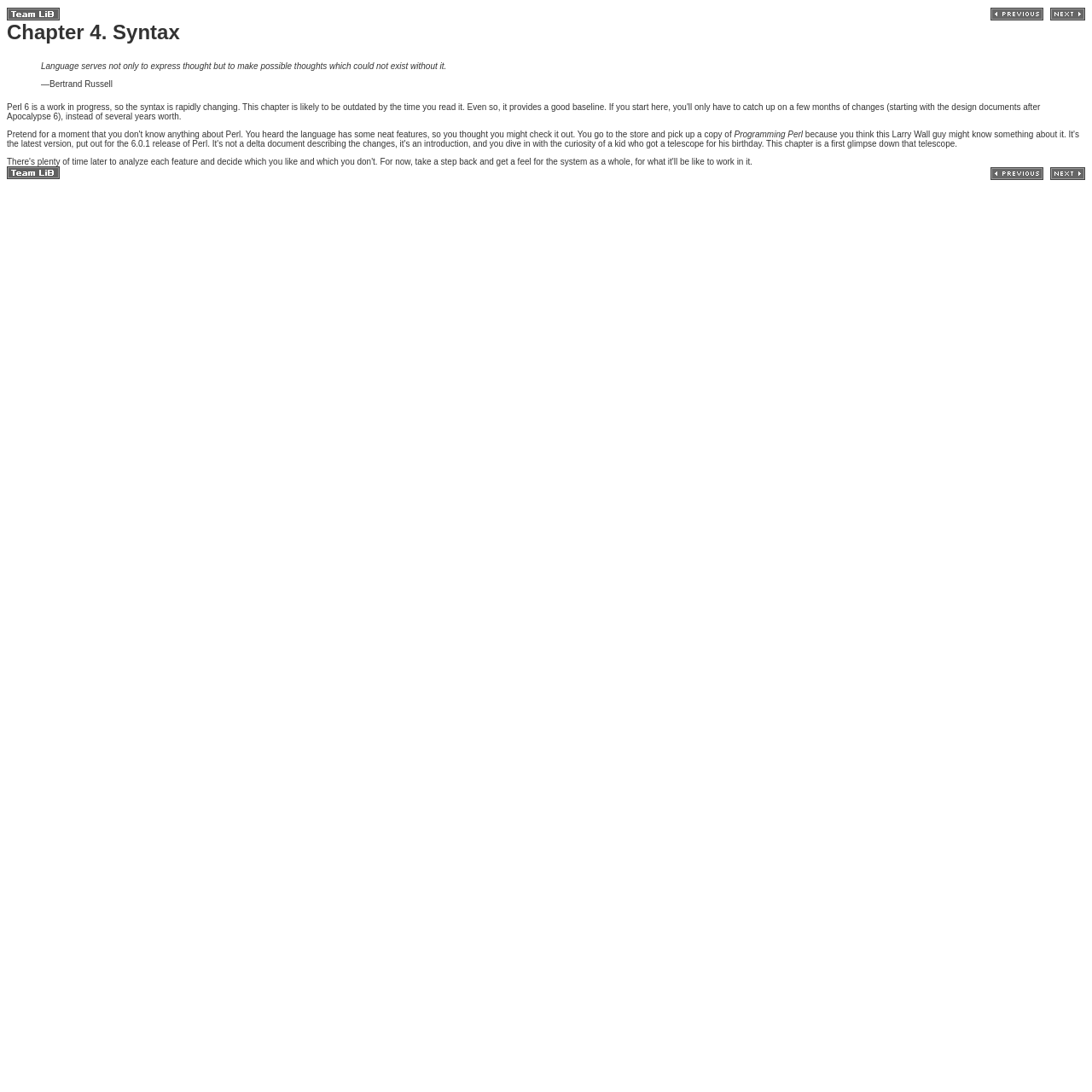Provide a one-word or one-phrase answer to the question:
Who is the author being referred to?

Larry Wall